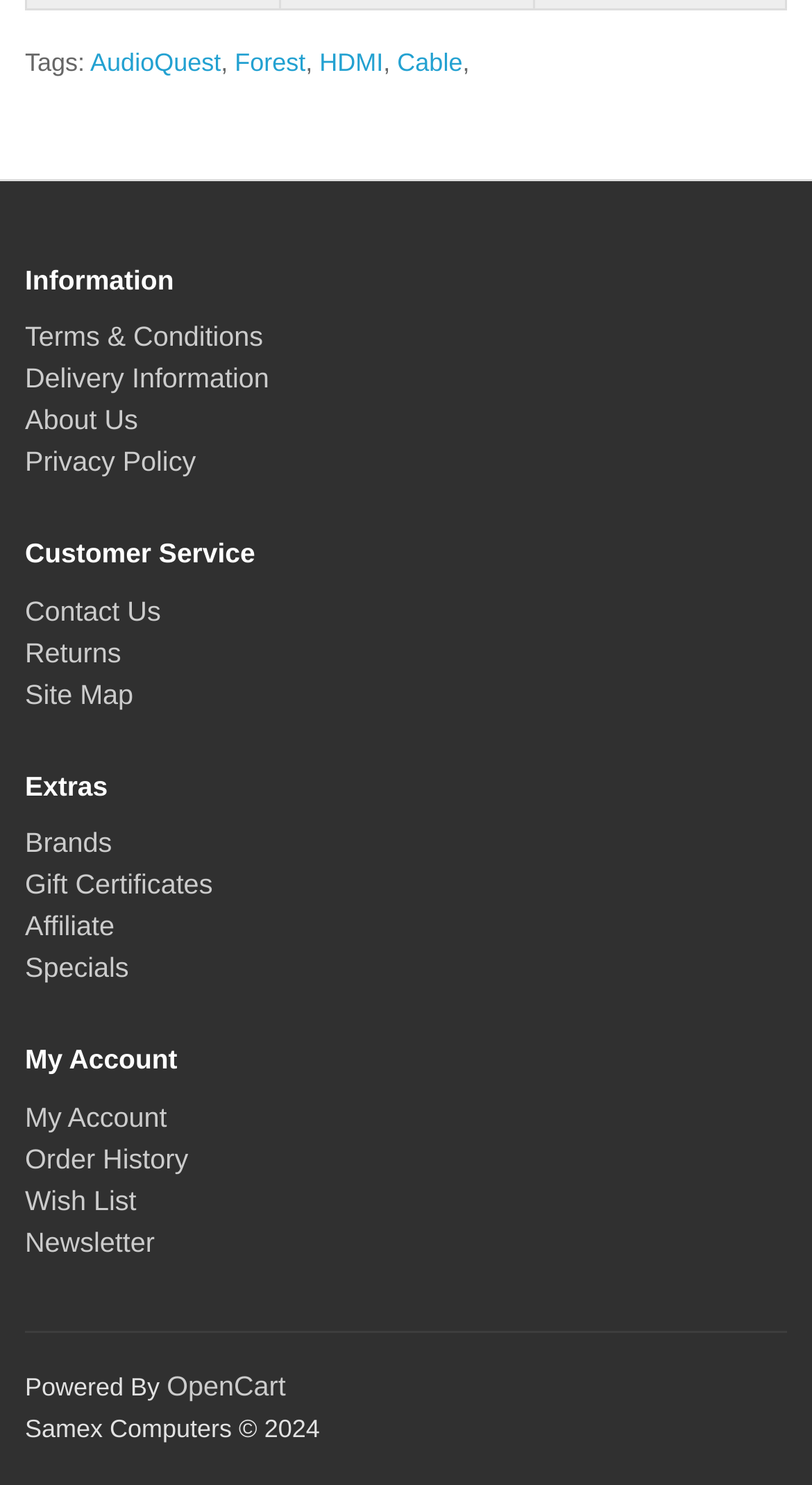What is the name of the company powering this website?
From the image, respond with a single word or phrase.

OpenCart